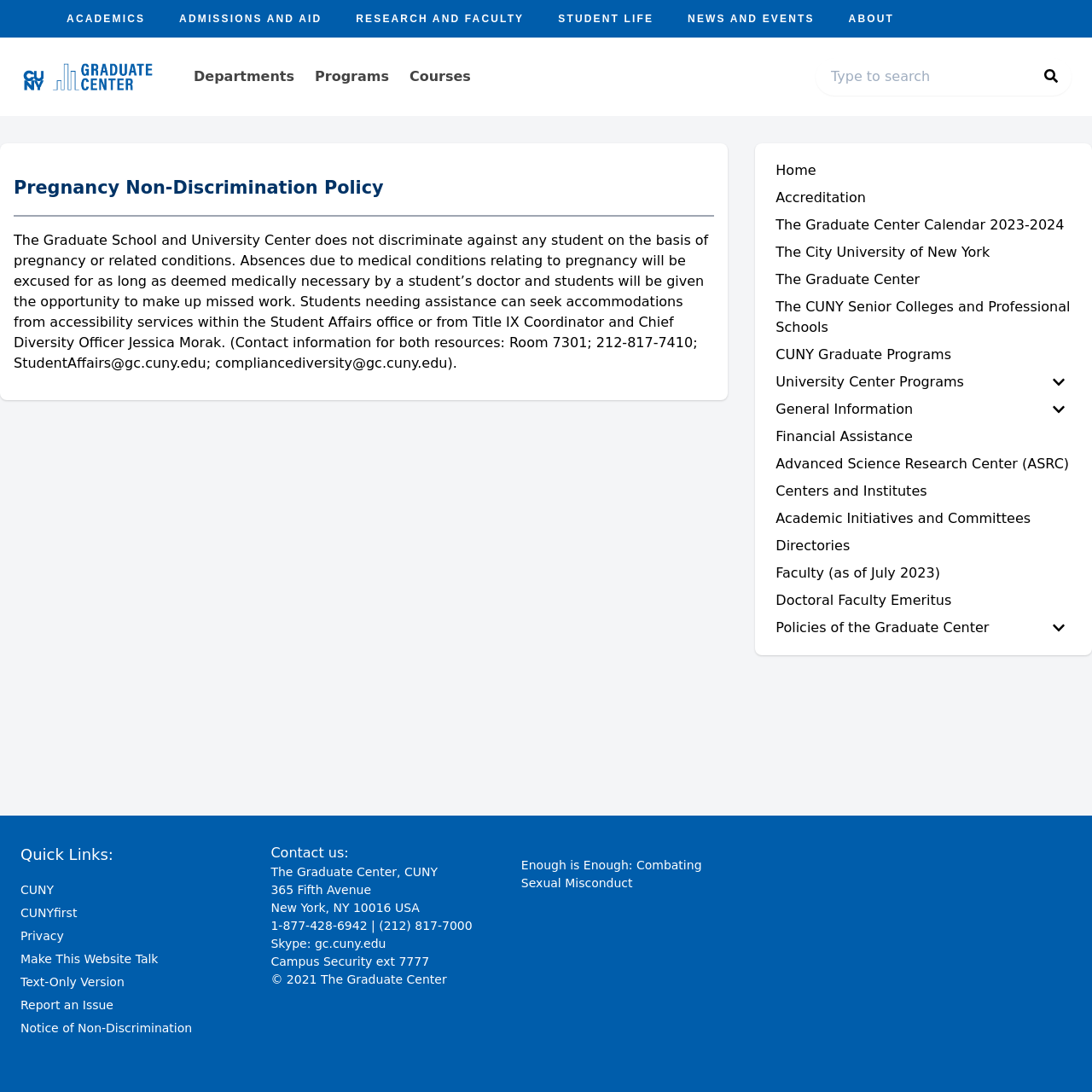Predict the bounding box coordinates of the area that should be clicked to accomplish the following instruction: "Contact us". The bounding box coordinates should consist of four float numbers between 0 and 1, i.e., [left, top, right, bottom].

[0.248, 0.772, 0.452, 0.791]